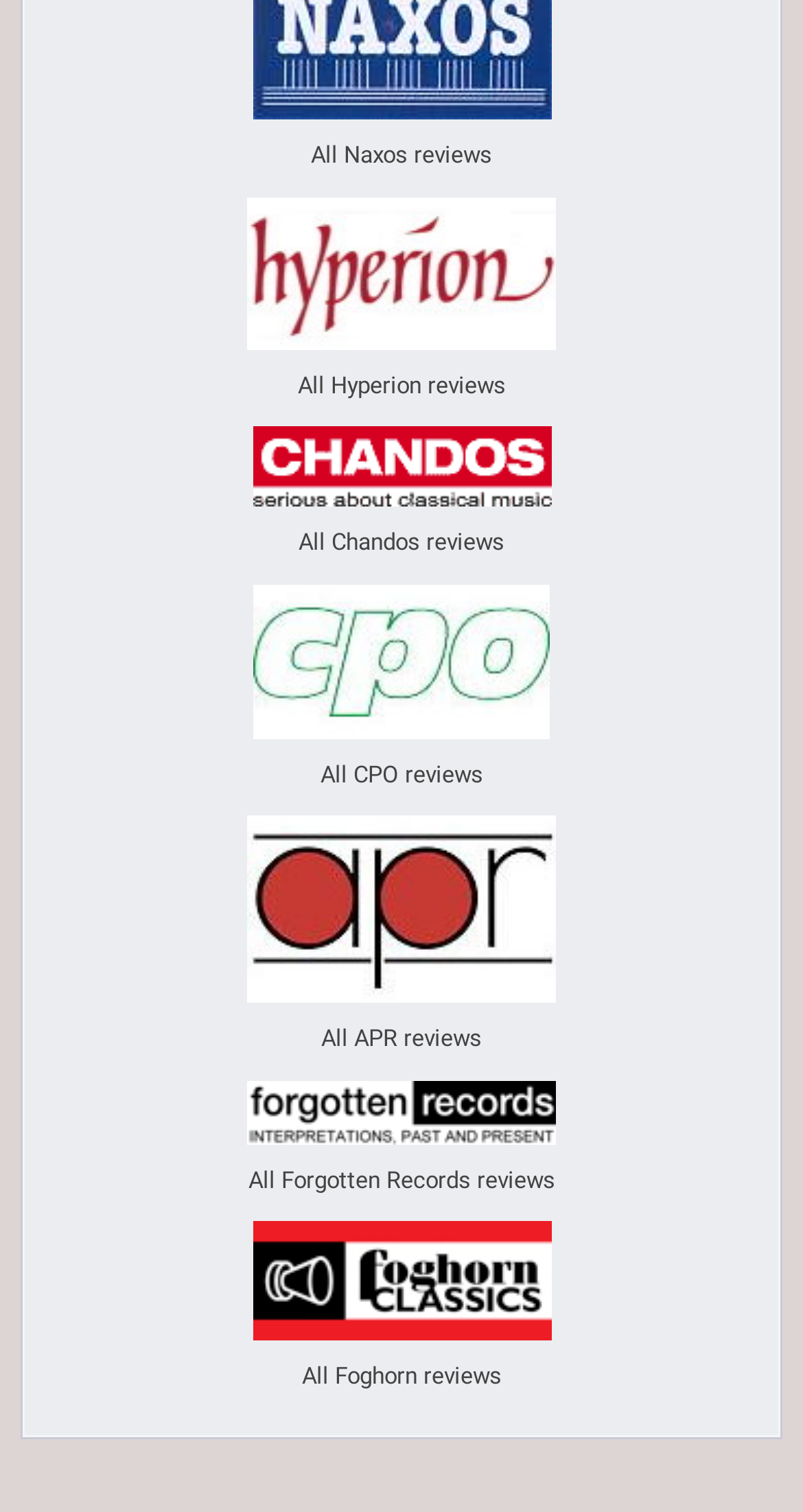Please locate the bounding box coordinates of the region I need to click to follow this instruction: "Explore Chandos reviews".

[0.372, 0.345, 0.628, 0.369]